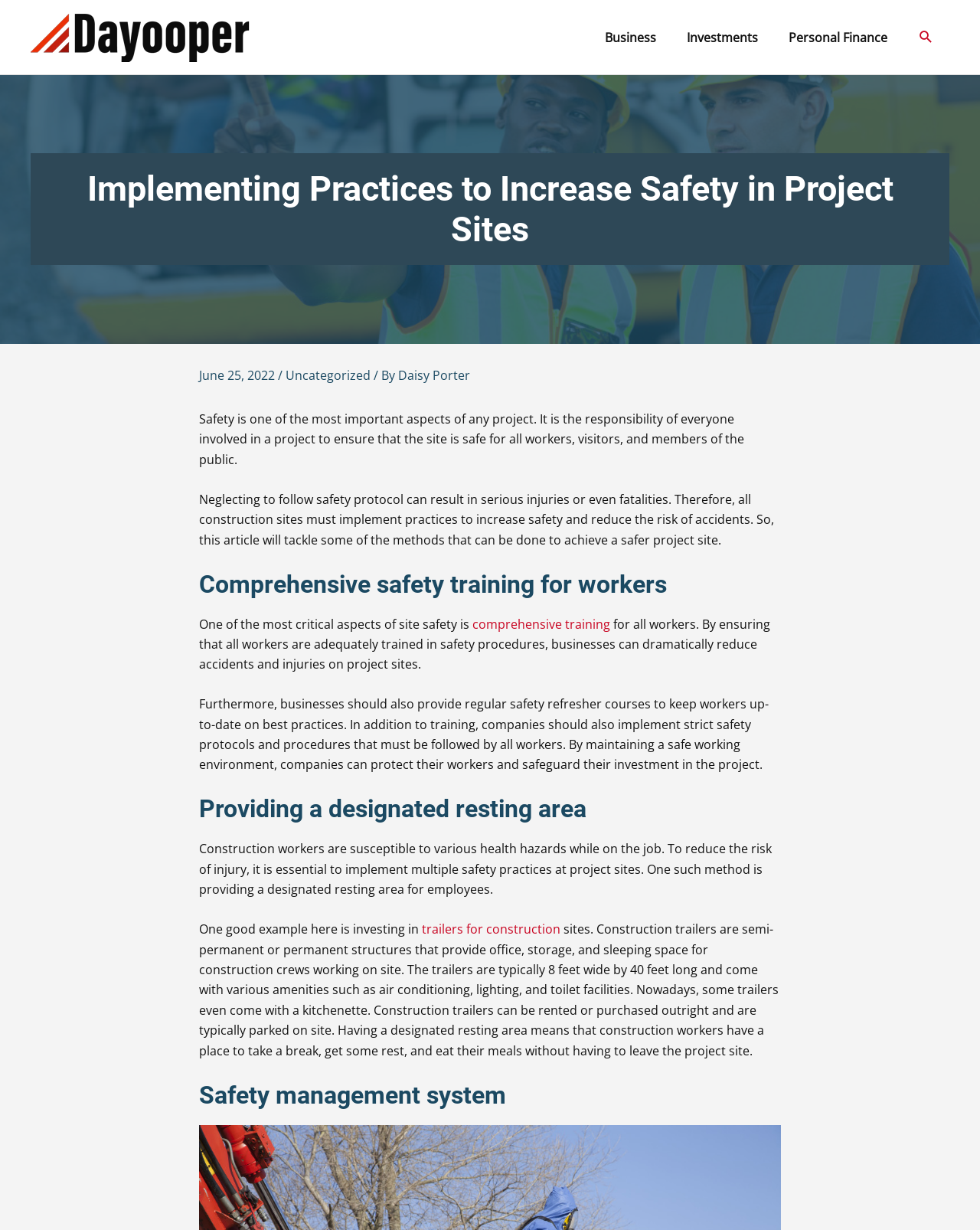Specify the bounding box coordinates of the area to click in order to follow the given instruction: "Click the logo link."

[0.031, 0.022, 0.255, 0.036]